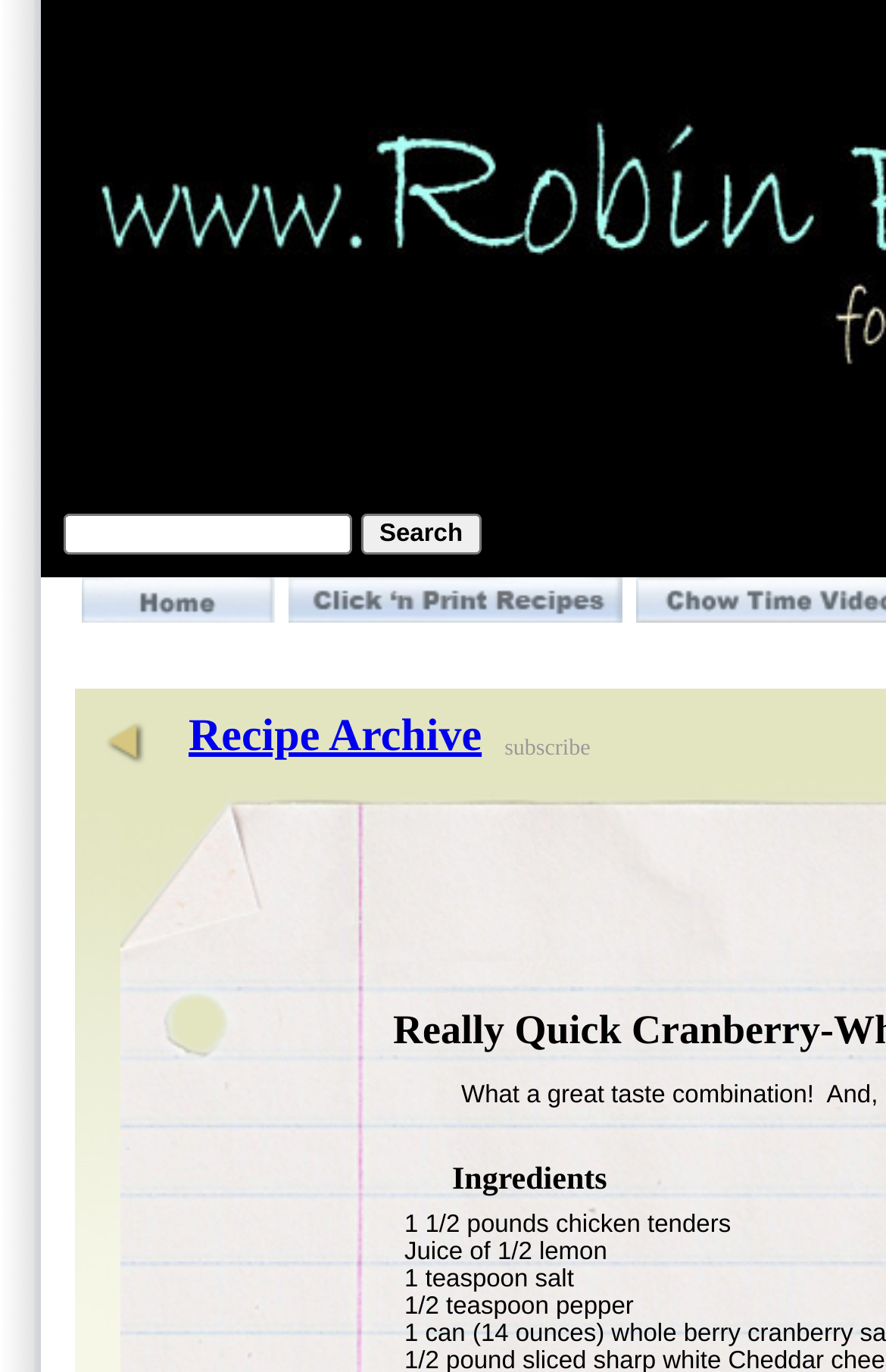What is the first recipe ingredient?
Based on the image, please offer an in-depth response to the question.

I looked at the webpage and found the section with the ingredients list. The first ingredient listed is '1 1/2 pounds chicken tenders'.